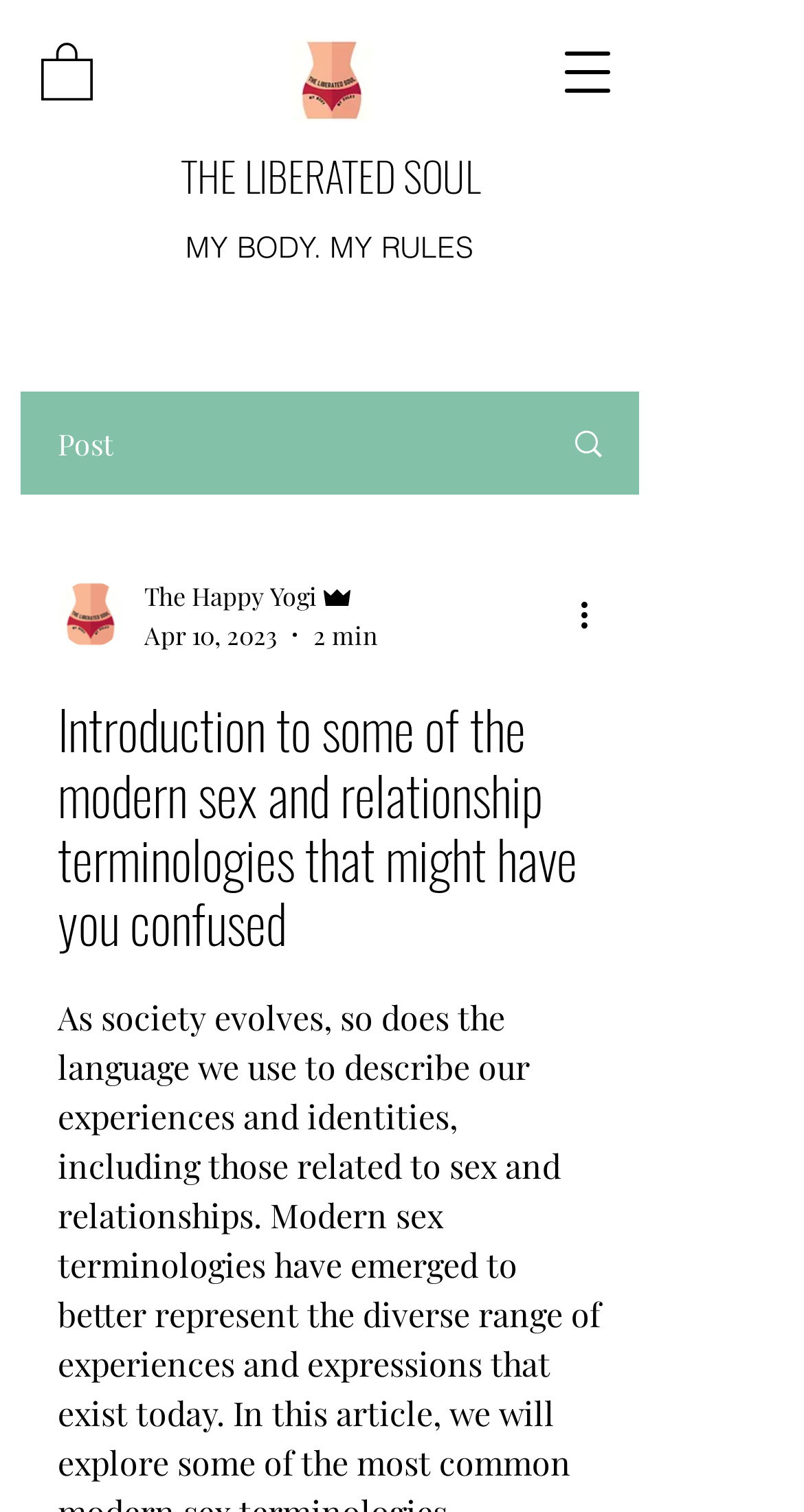Give a concise answer using only one word or phrase for this question:
What is the name of the author of the article?

The Happy Yogi